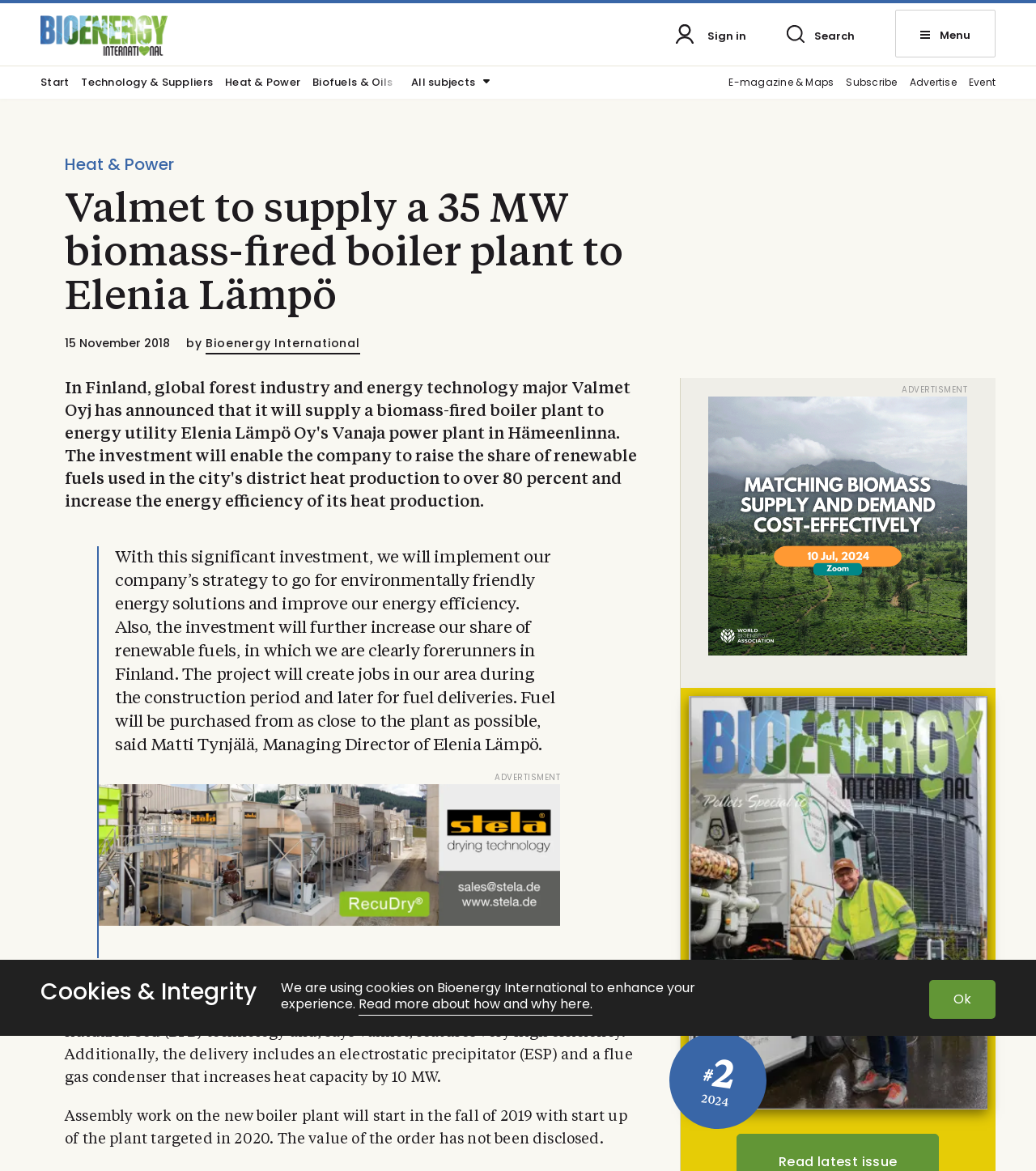Identify the bounding box coordinates of the area you need to click to perform the following instruction: "Read more about Valmet to supply a 35 MW biomass-fired boiler plant to Elenia Lämpö".

[0.062, 0.162, 0.633, 0.274]